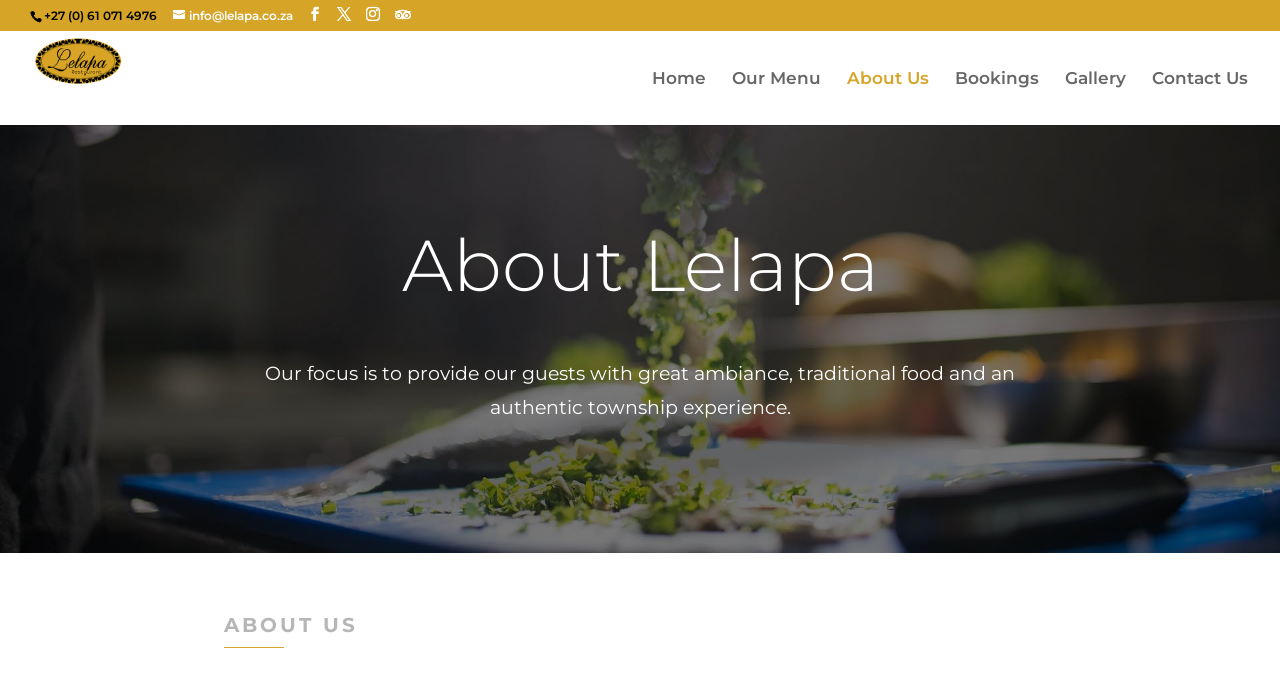Can you determine the bounding box coordinates of the area that needs to be clicked to fulfill the following instruction: "go to the home page"?

[0.509, 0.104, 0.552, 0.183]